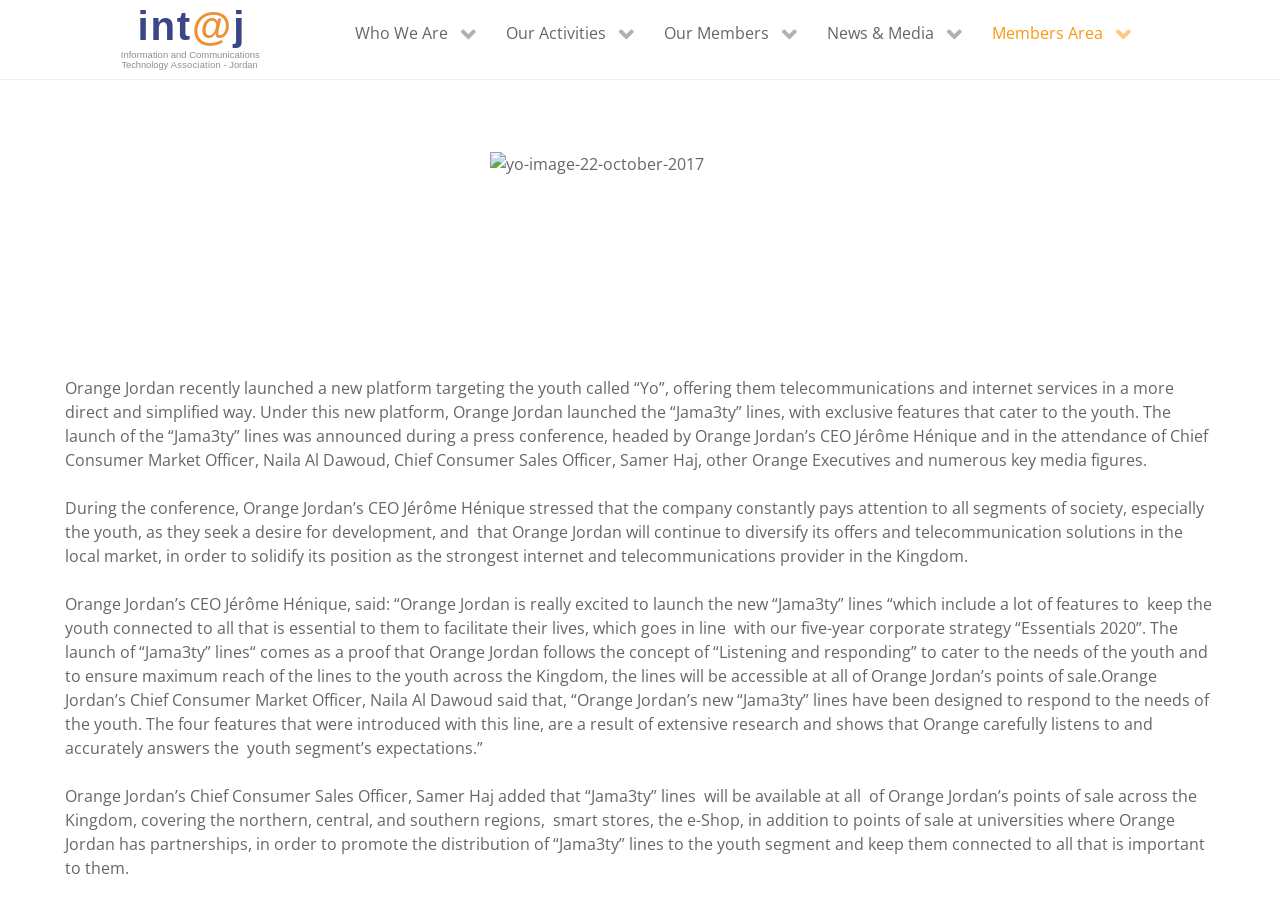What is the name of the new platform launched by Orange Jordan? Observe the screenshot and provide a one-word or short phrase answer.

Yo